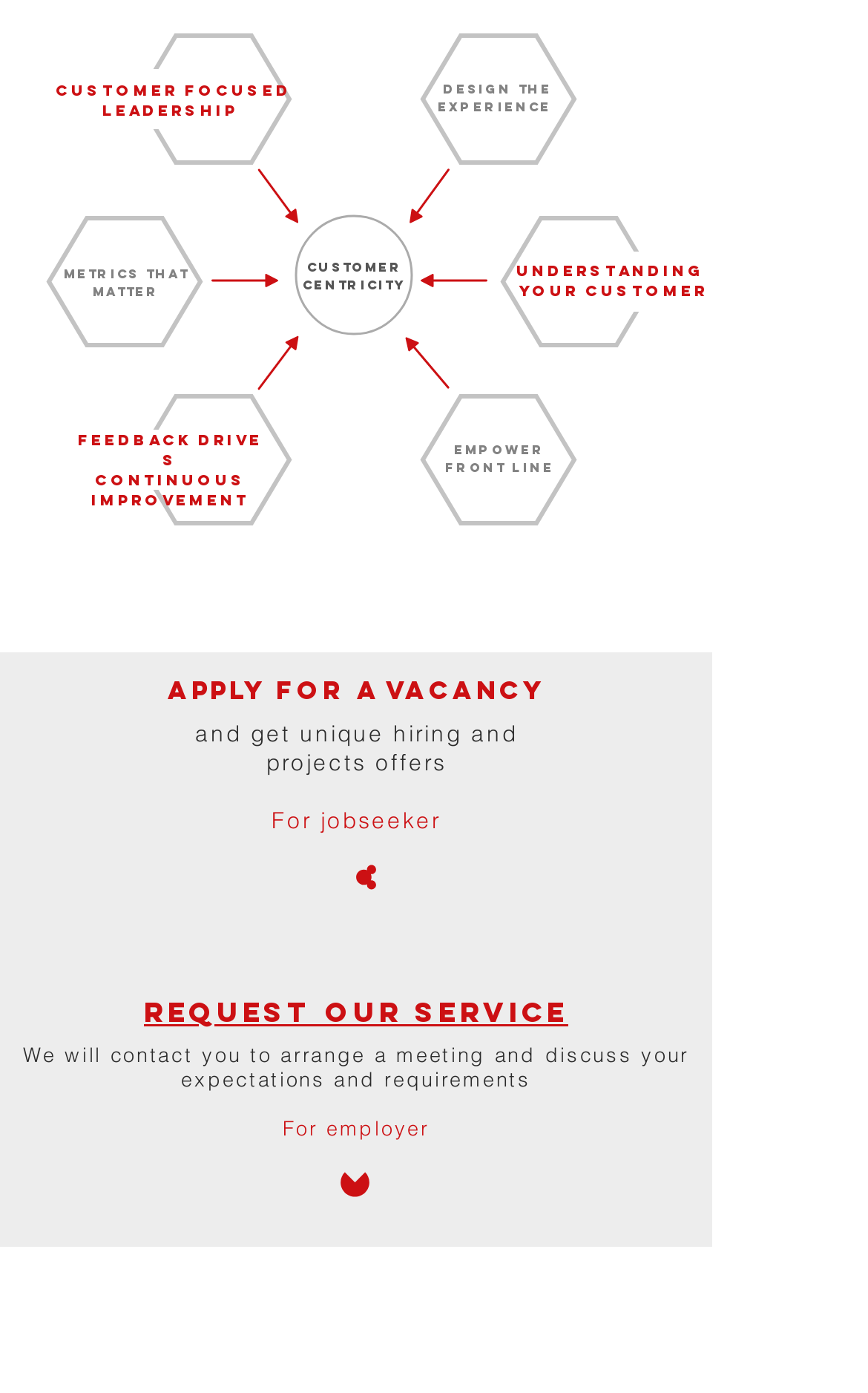Identify the bounding box coordinates for the UI element mentioned here: "request our service". Provide the coordinates as four float values between 0 and 1, i.e., [left, top, right, bottom].

[0.166, 0.715, 0.655, 0.738]